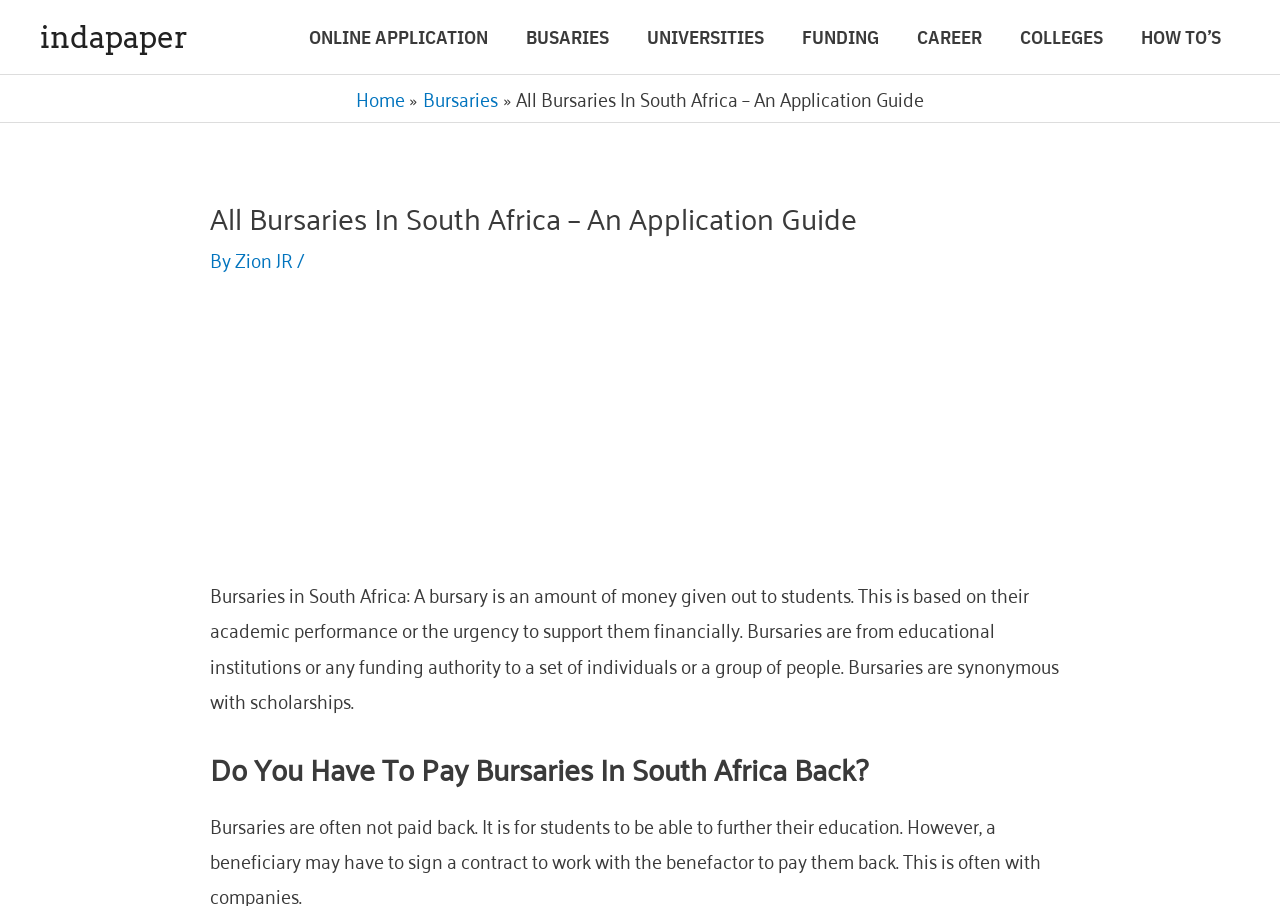Identify the bounding box coordinates of the region I need to click to complete this instruction: "Go to the HOME page".

None